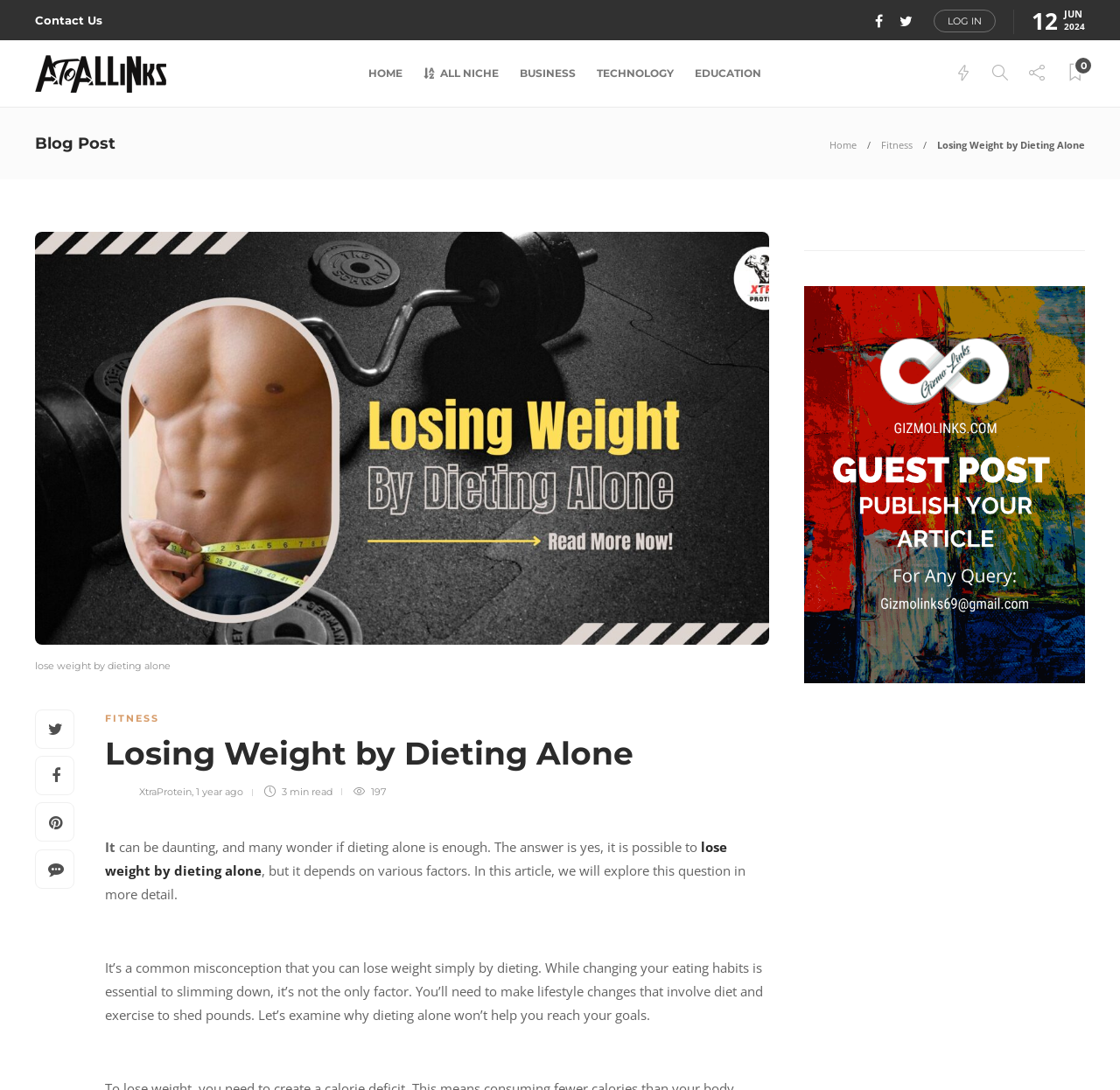Please locate the bounding box coordinates of the element that should be clicked to achieve the given instruction: "Click on the 'FITNESS' link".

[0.094, 0.653, 0.142, 0.664]